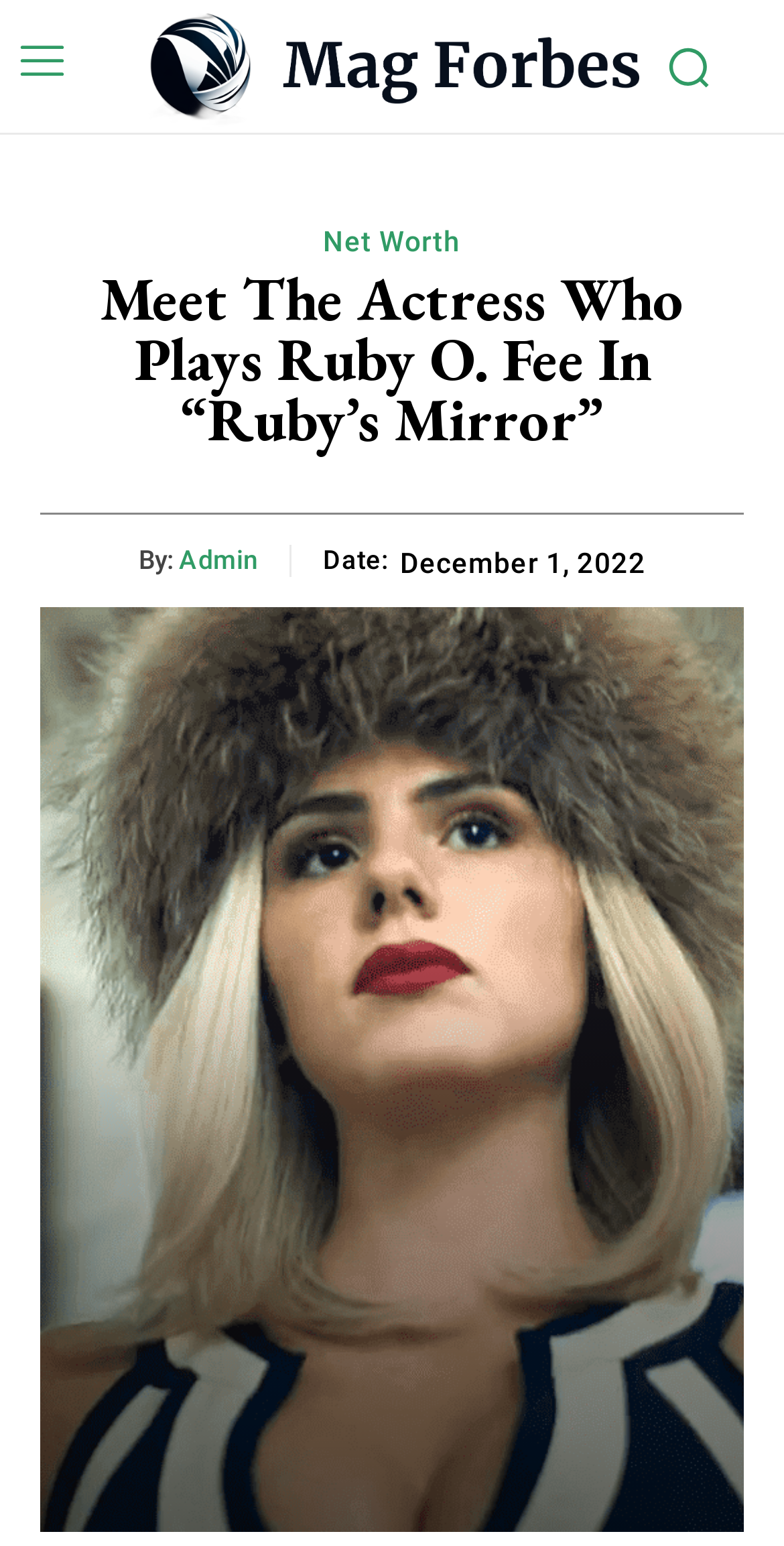Identify the main heading of the webpage and provide its text content.

Meet The Actress Who Plays Ruby O. Fee In “Ruby’s Mirror”